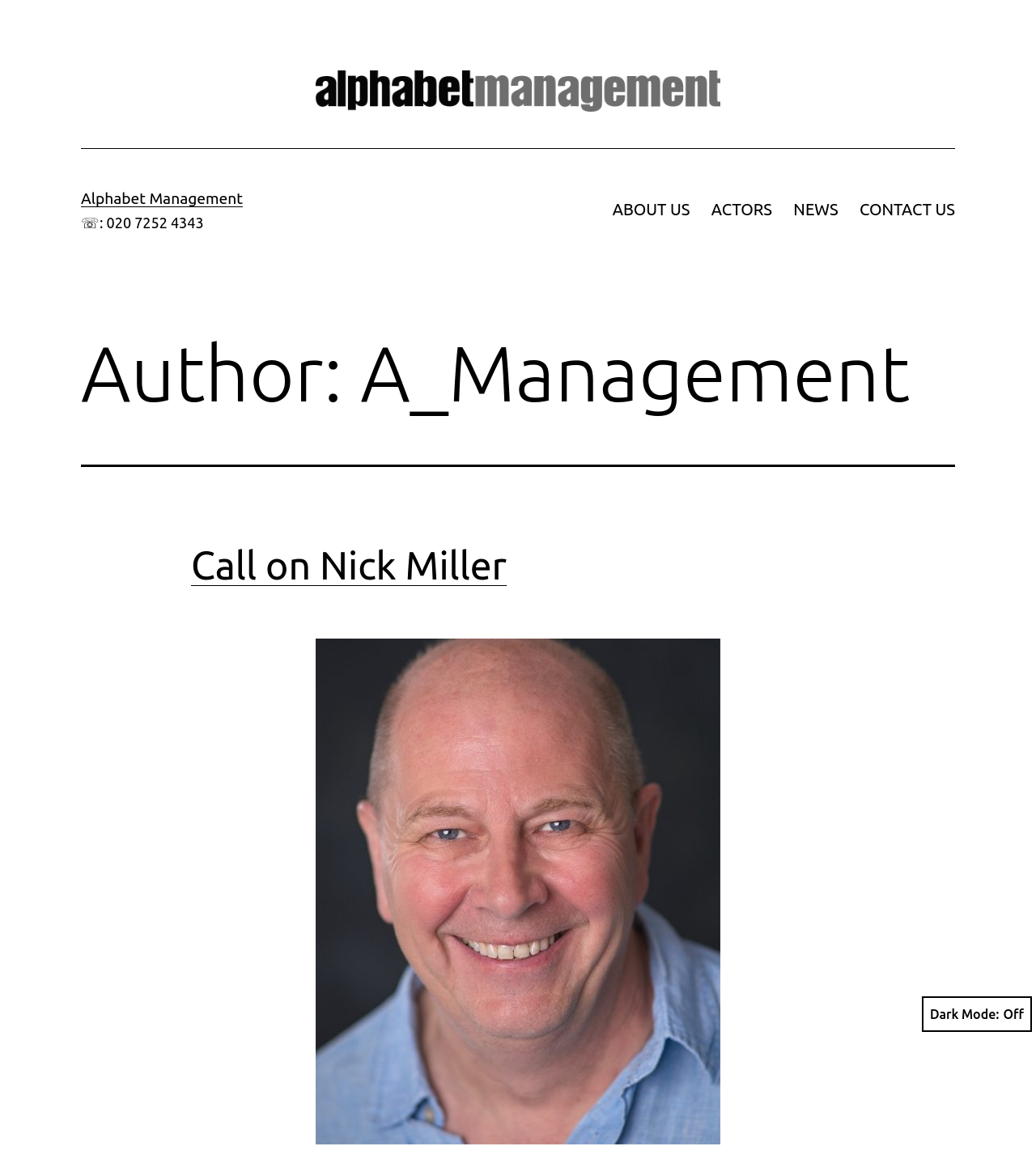Based on the image, provide a detailed and complete answer to the question: 
Is the dark mode button currently pressed?

I checked the button element with the label 'Dark Mode:' and found that its 'pressed' property is set to 'false', indicating that it is not currently pressed.